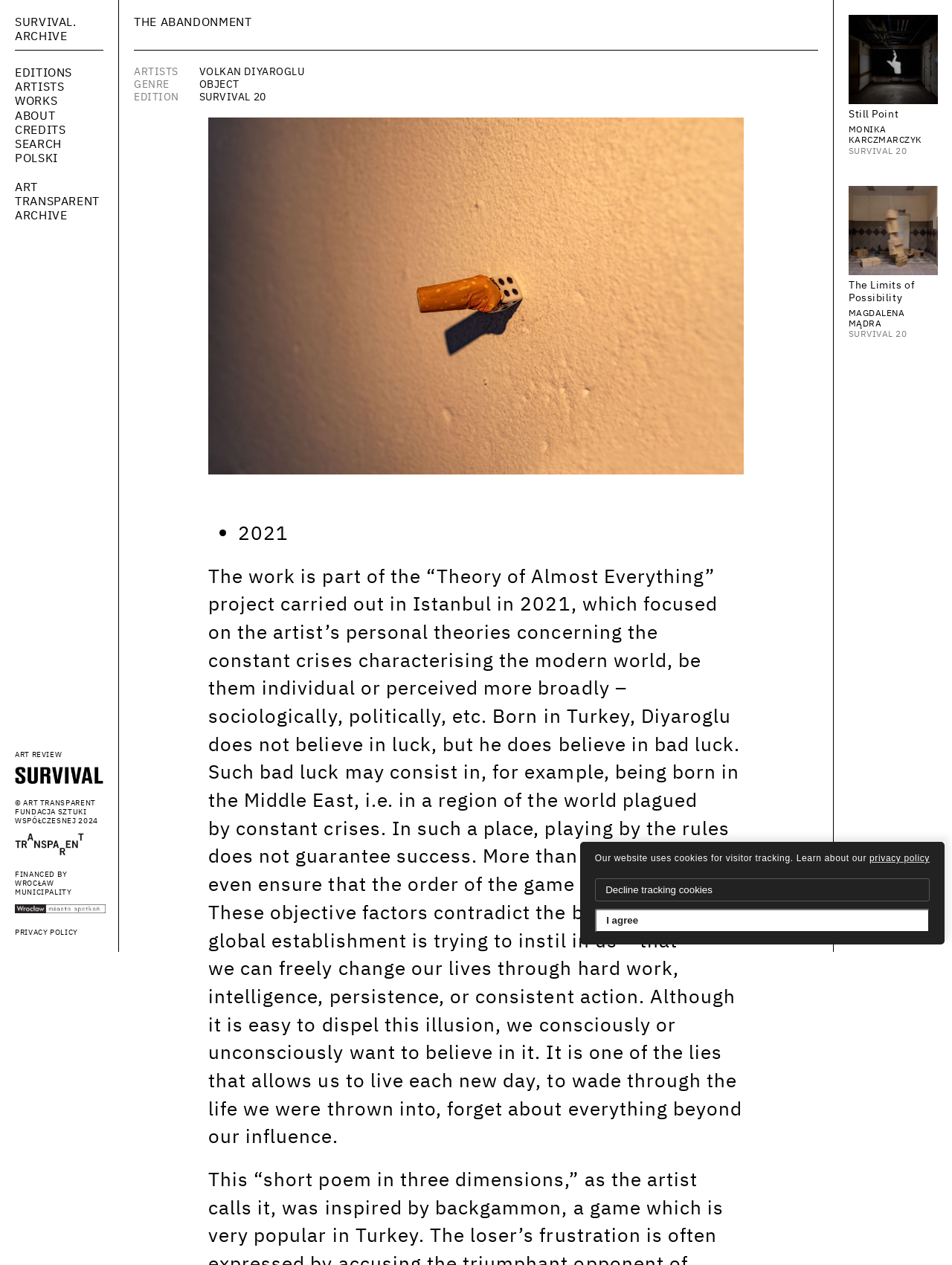Identify the bounding box coordinates of the HTML element based on this description: "Volkan Diyaroglu".

[0.209, 0.052, 0.32, 0.062]